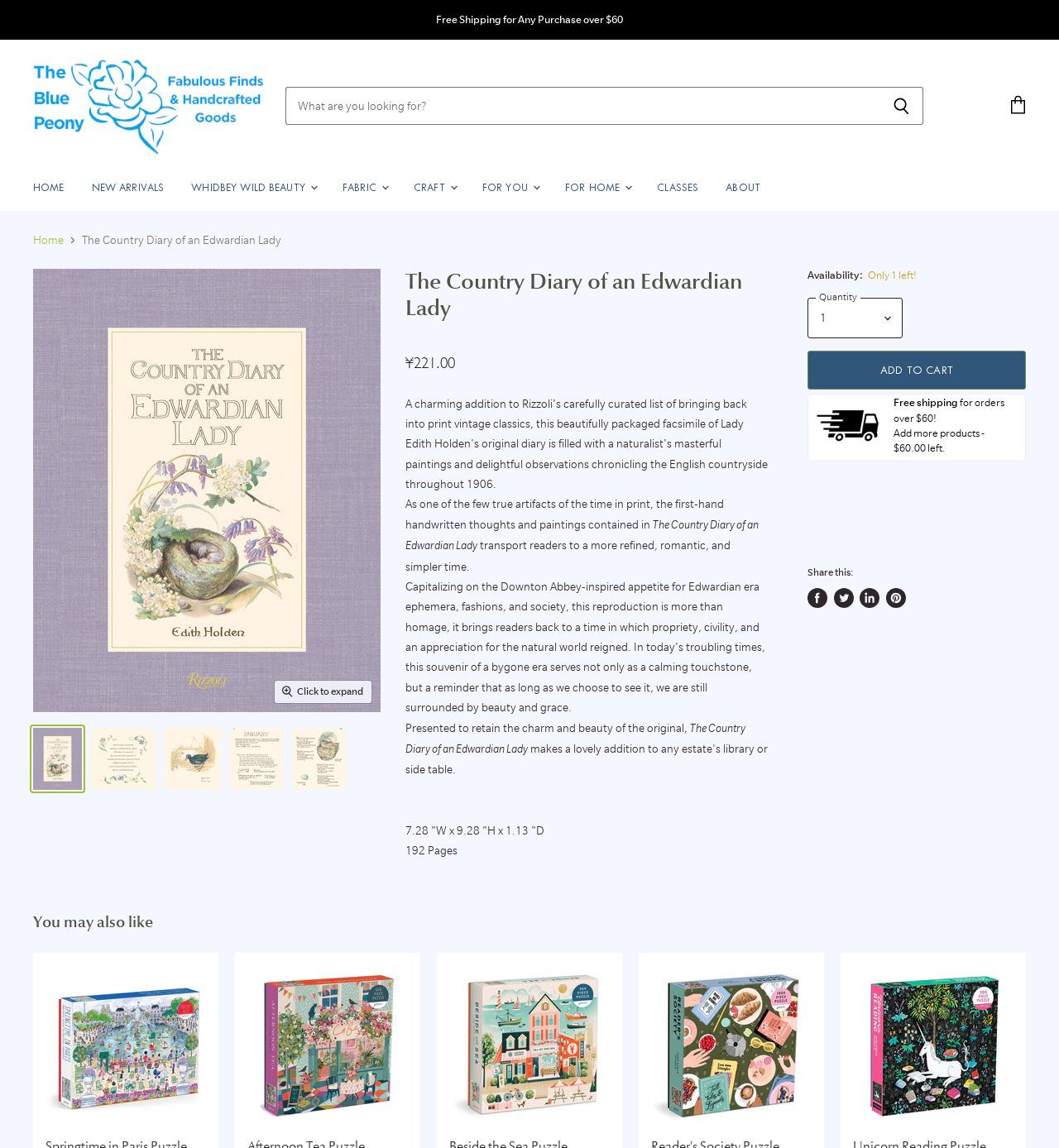Answer the question briefly using a single word or phrase: 
What is the dimension of the book?

7.28" W x 9.28" H x 1.13" D